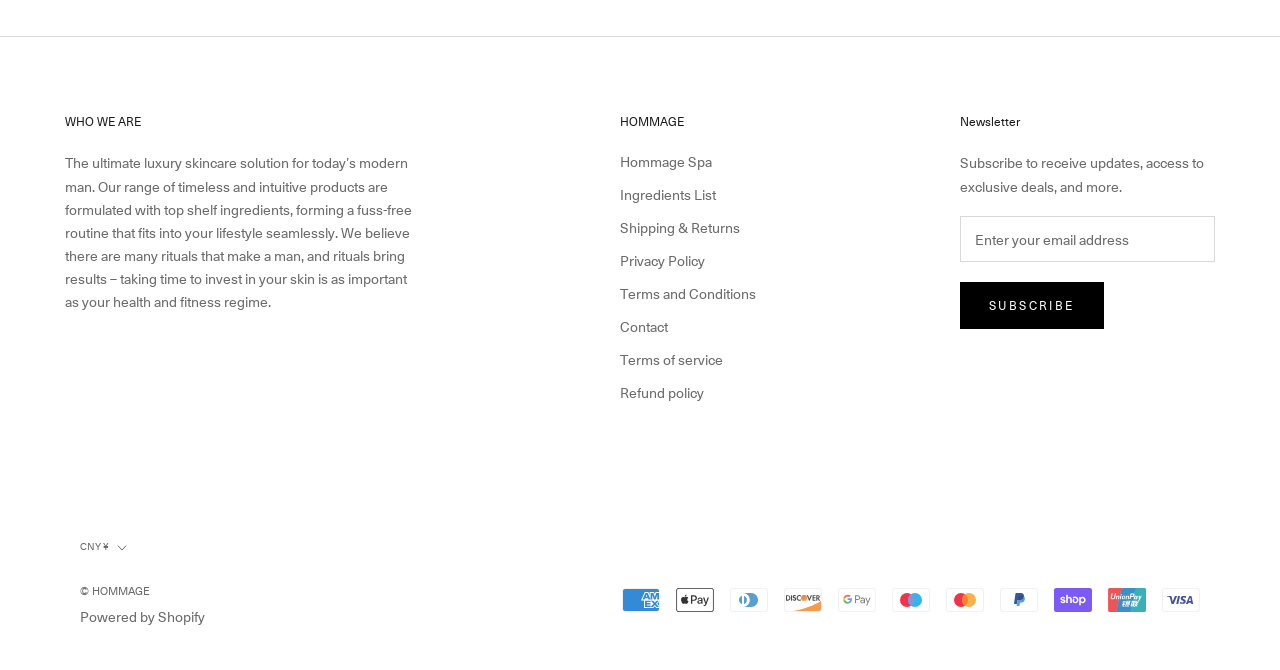What is the purpose of the textbox?
Provide a thorough and detailed answer to the question.

The textbox is labeled as 'Enter your email address' and is required, indicating that it is used to subscribe to the newsletter.